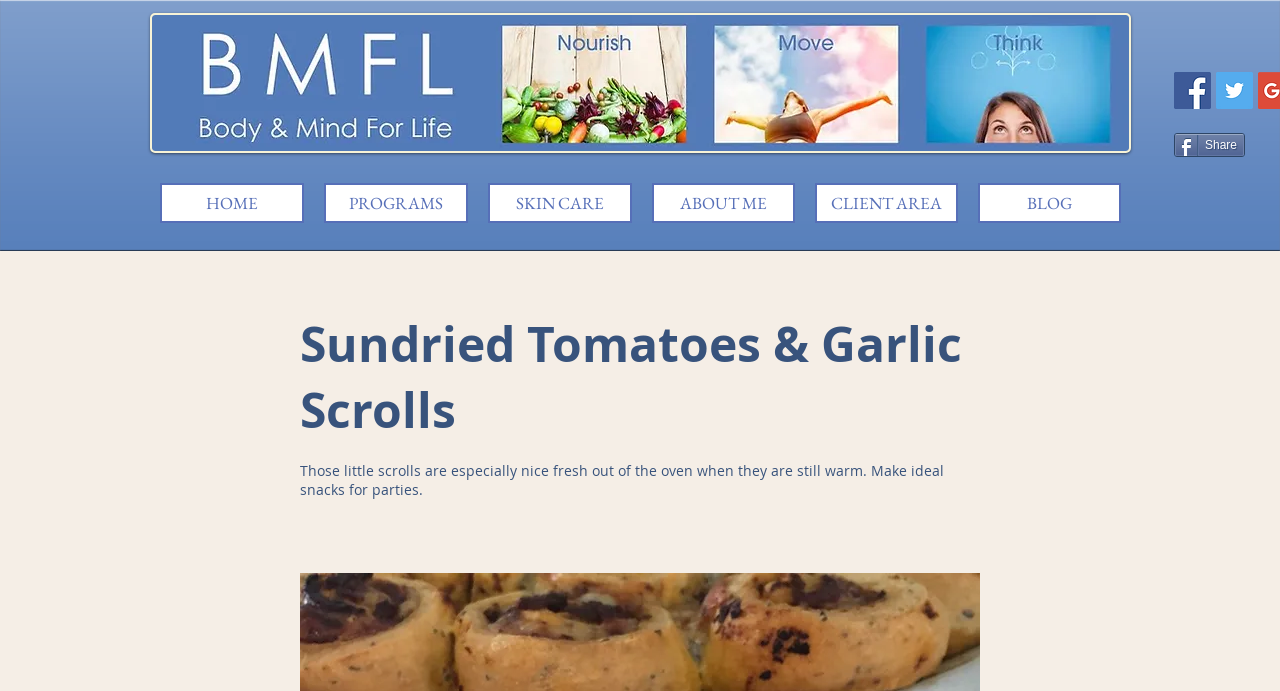Utilize the details in the image to thoroughly answer the following question: How many social media icons are present?

There are two social media icons present at the top right corner of the webpage, which are Facebook and Twitter social icons.